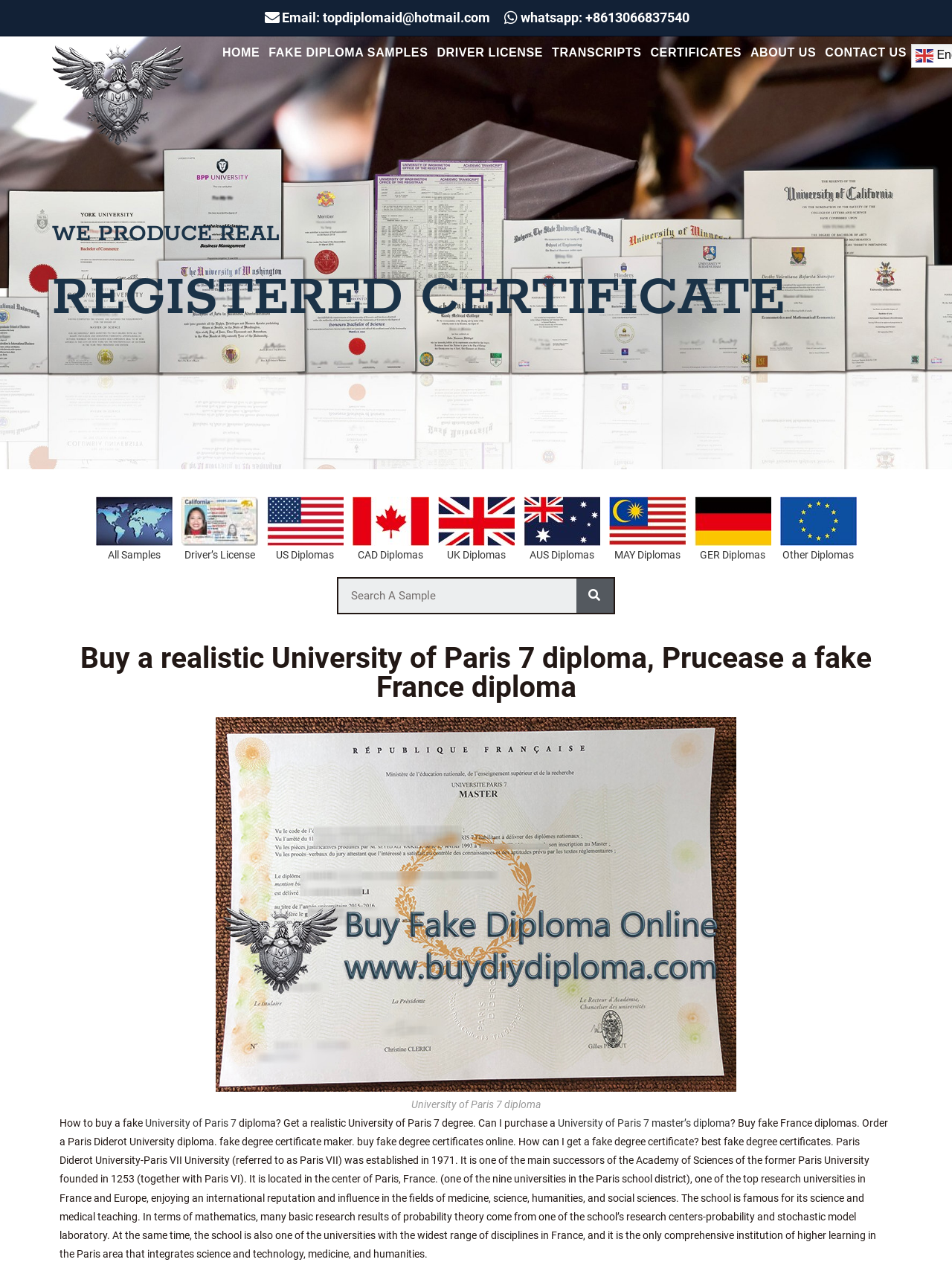Identify the bounding box coordinates of the section that should be clicked to achieve the task described: "Click on the 'HOME' link".

None